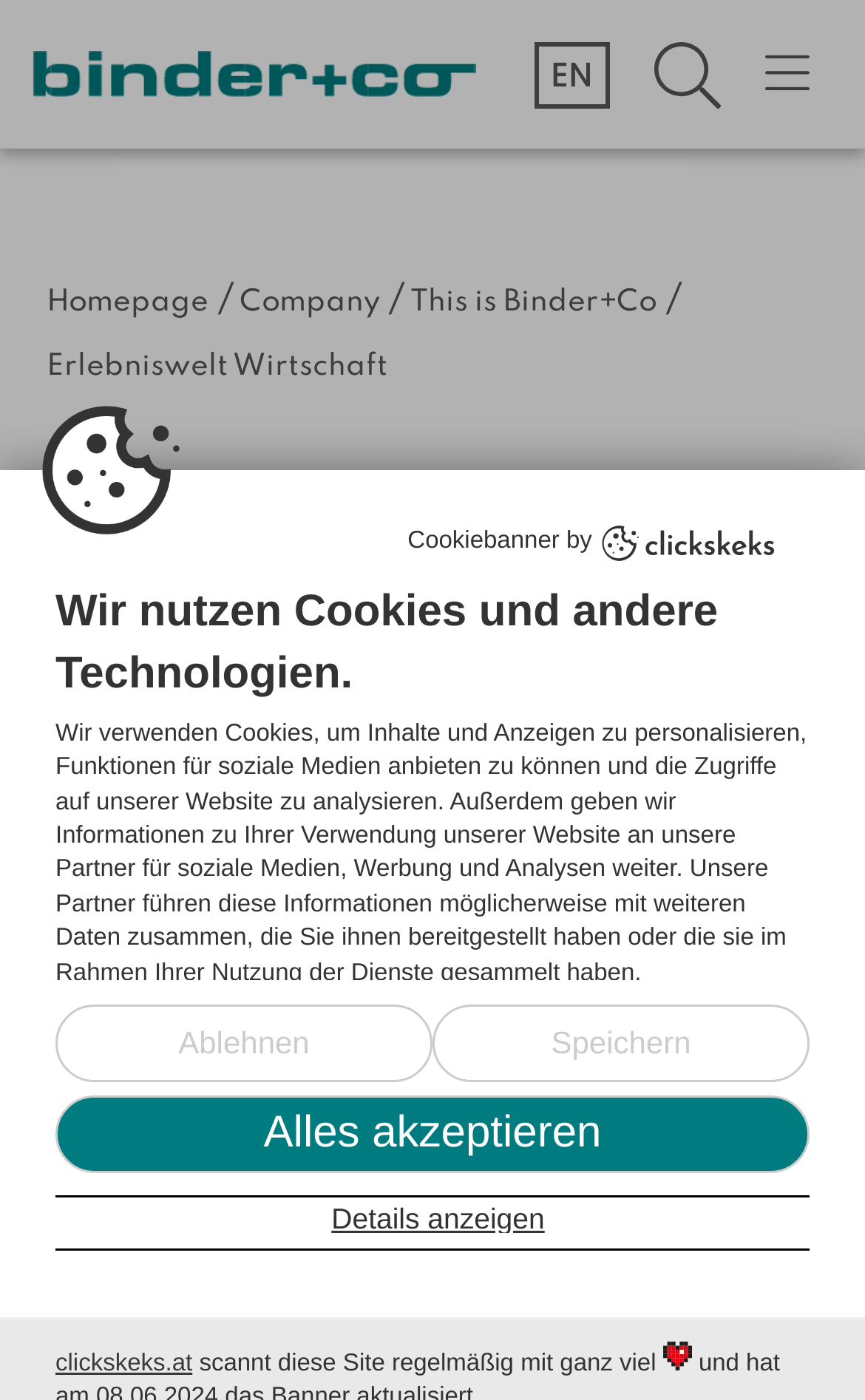Please find the bounding box coordinates of the section that needs to be clicked to achieve this instruction: "Search on the website".

[0.756, 0.029, 0.833, 0.077]